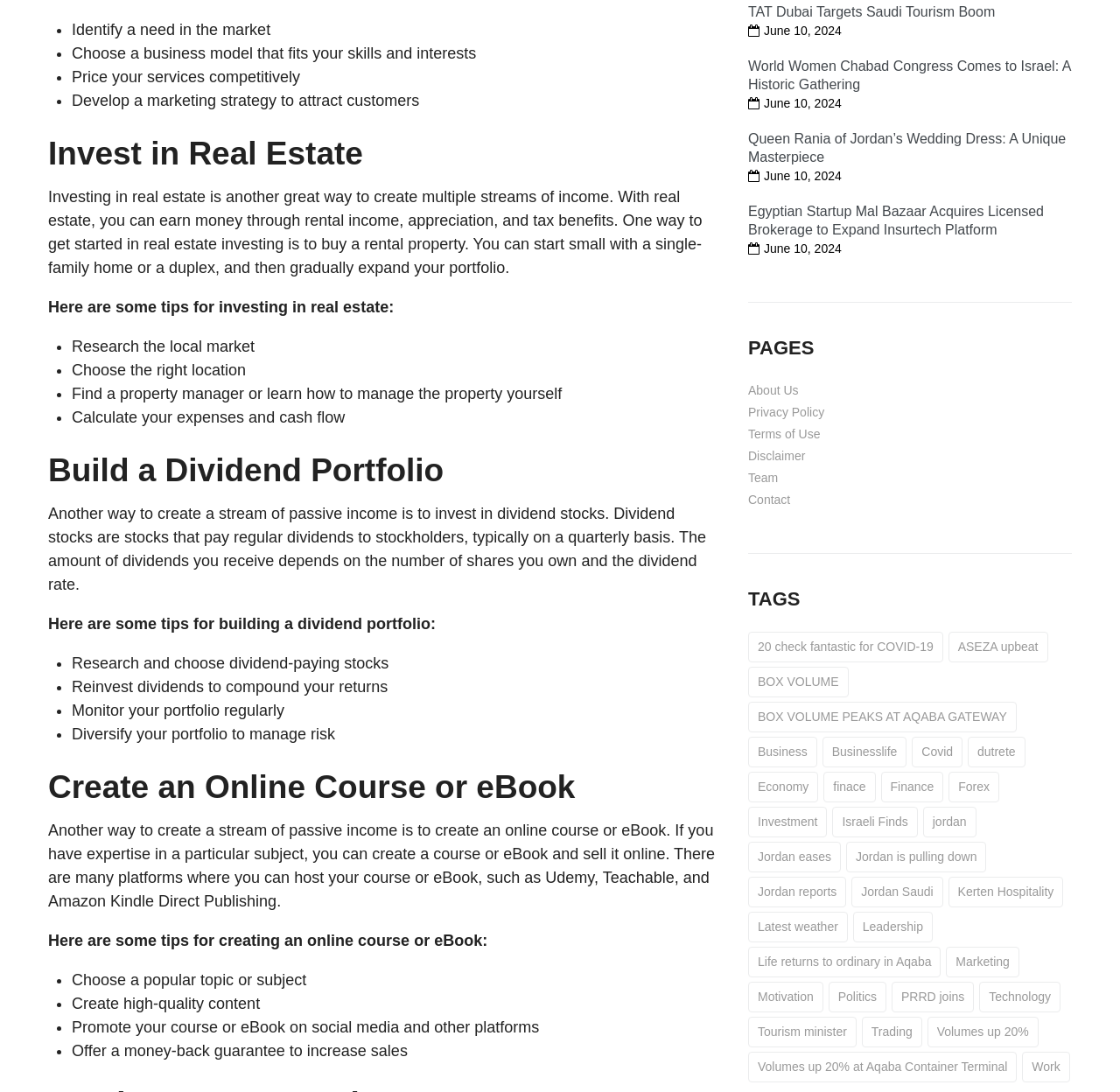Identify the bounding box coordinates of the region that should be clicked to execute the following instruction: "Check 'June 10, 2024'".

[0.682, 0.022, 0.751, 0.035]